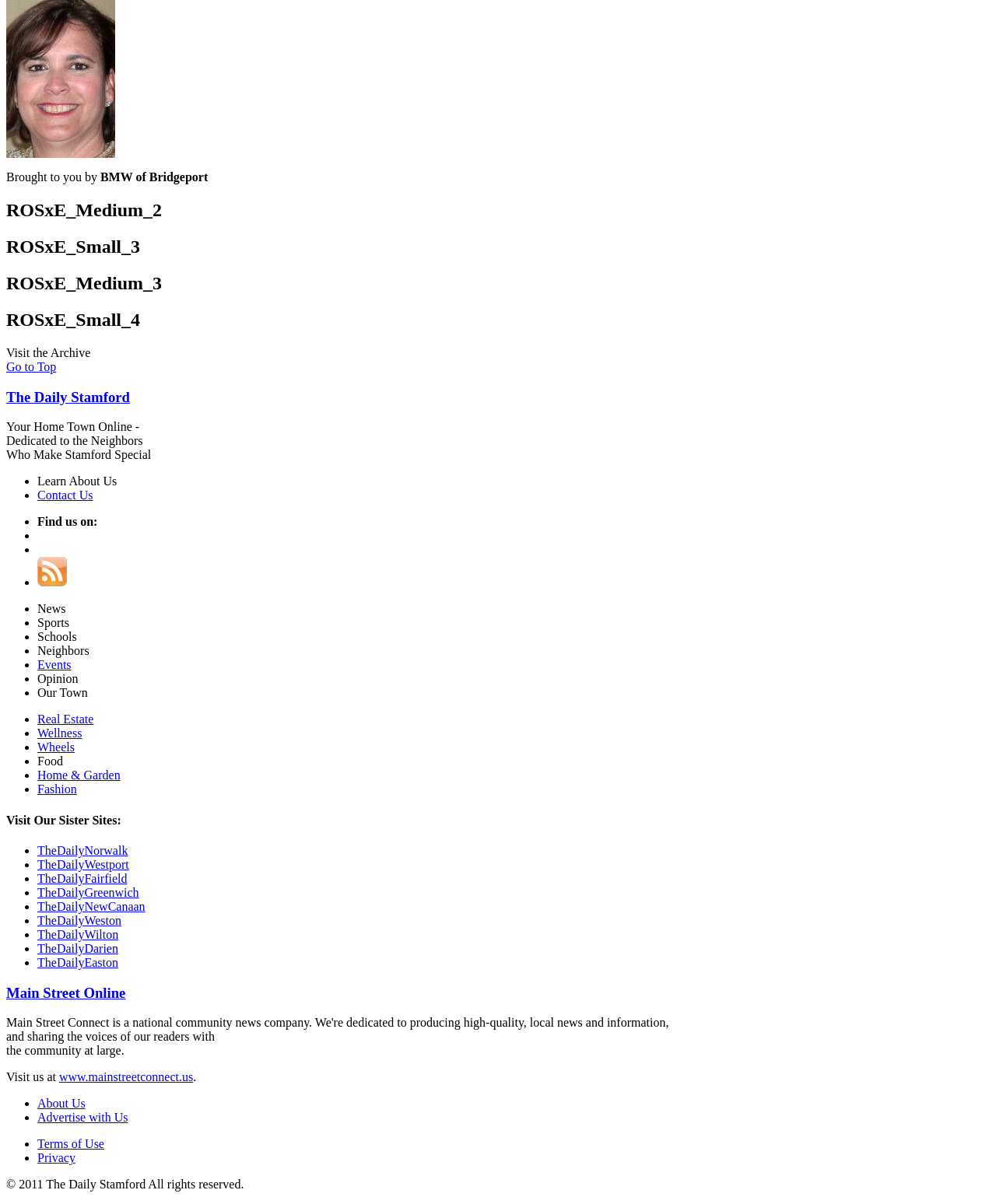How many categories are listed on the webpage?
Look at the image and provide a short answer using one word or a phrase.

13